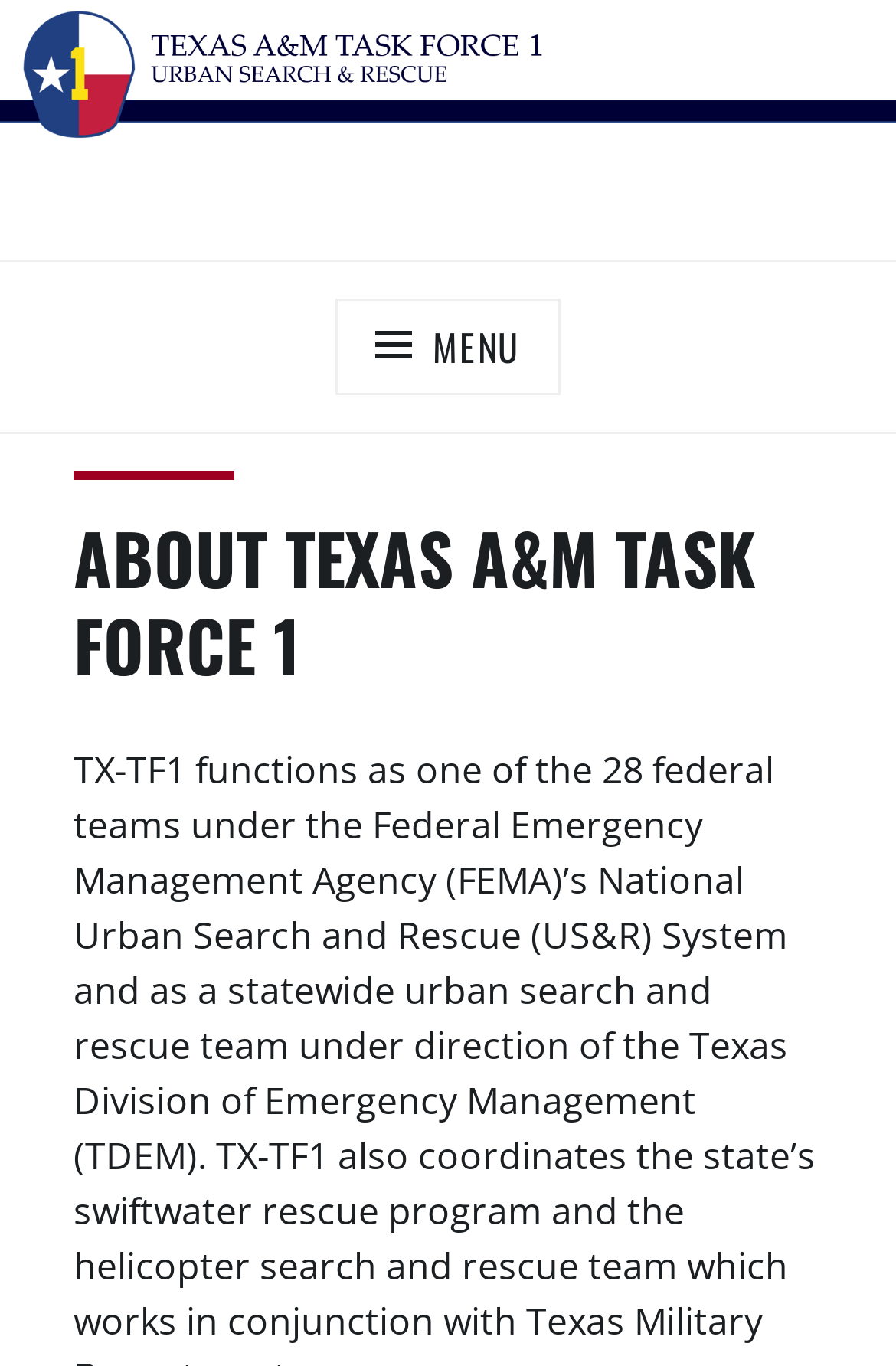What is the task force's specialty?
Based on the screenshot, provide your answer in one word or phrase.

Urban Search and Rescue